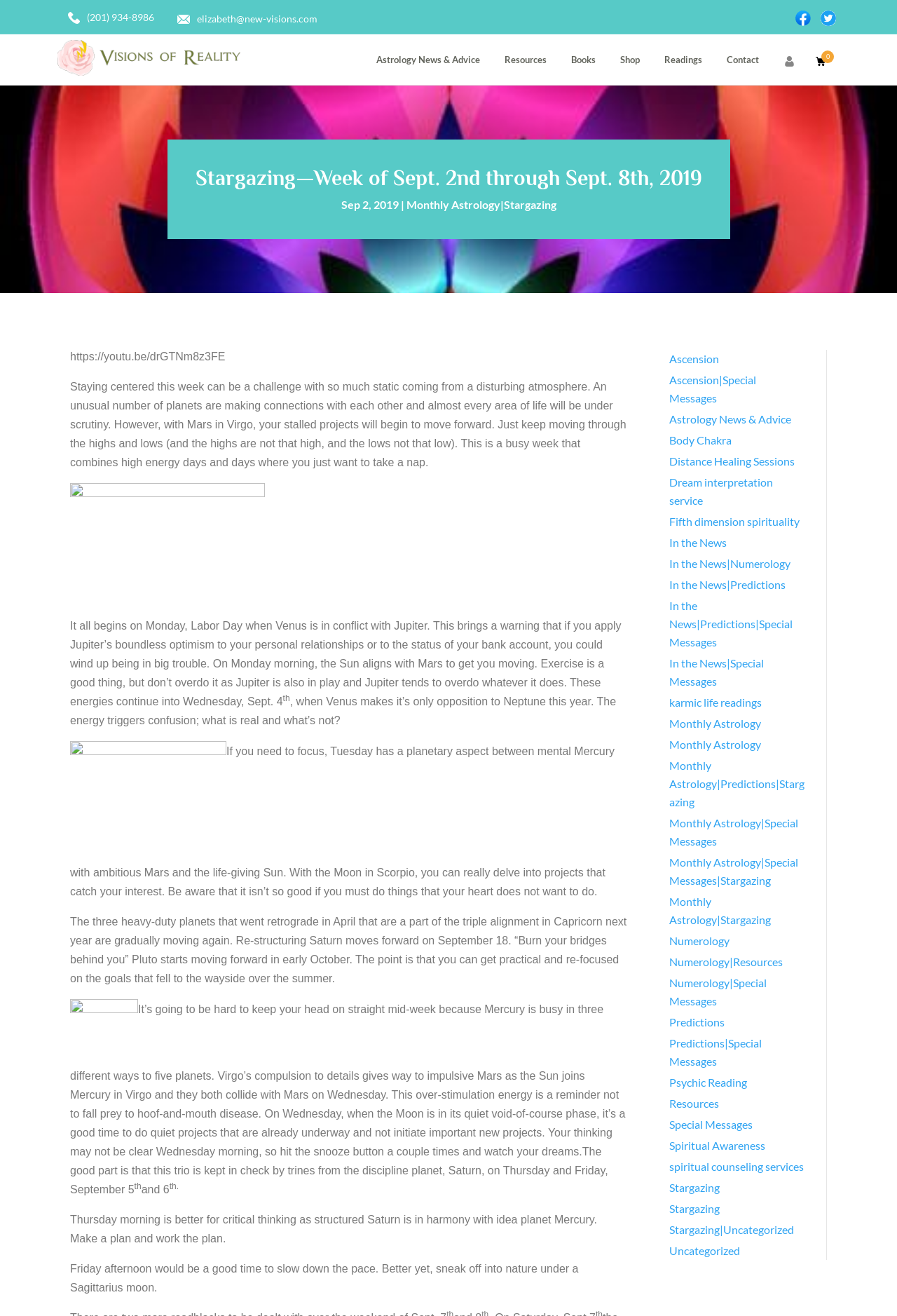Determine the bounding box coordinates of the clickable area required to perform the following instruction: "visit the Astrology News & Advice page". The coordinates should be represented as four float numbers between 0 and 1: [left, top, right, bottom].

[0.42, 0.026, 0.535, 0.065]